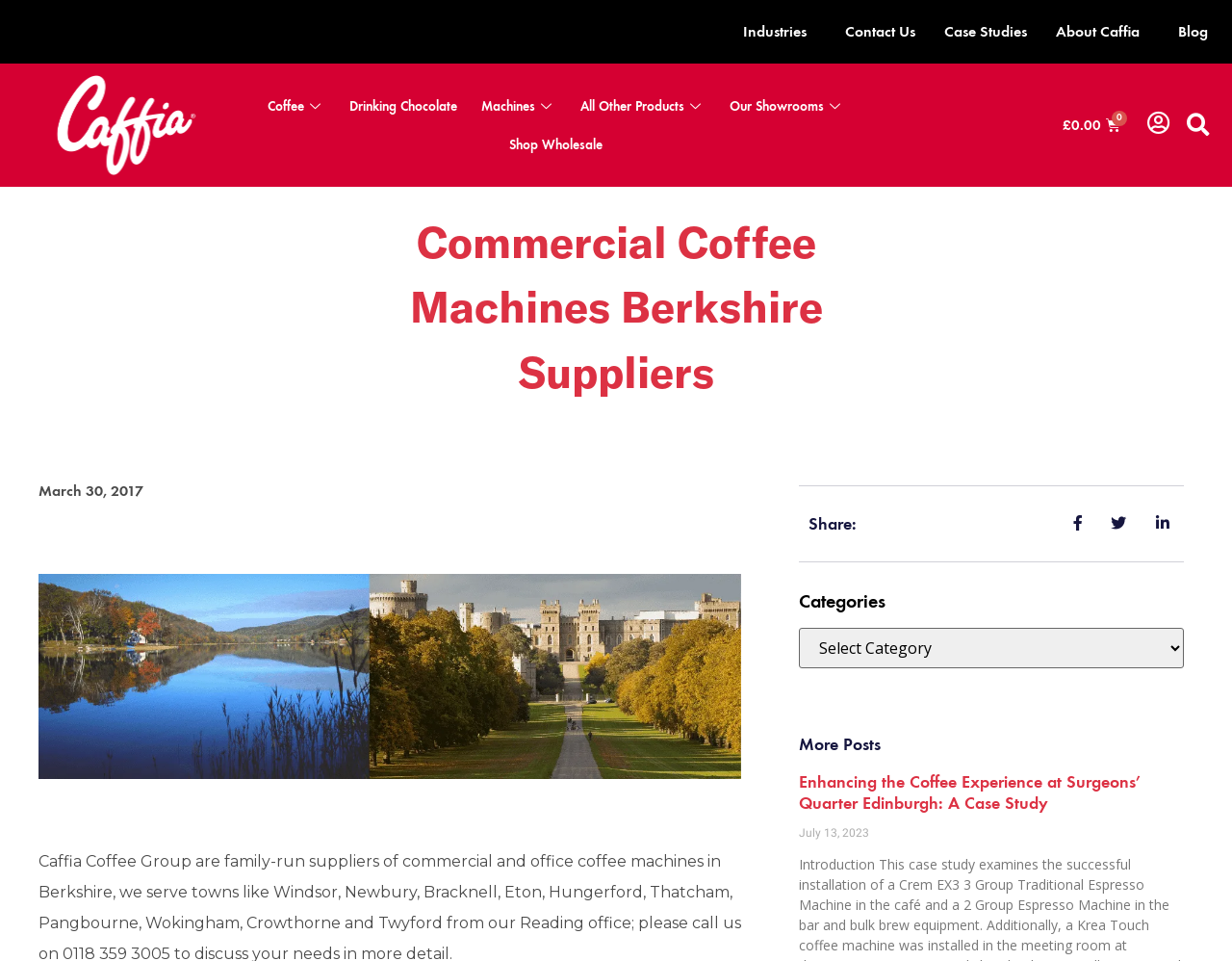Find the bounding box coordinates of the clickable area required to complete the following action: "Click Industries".

[0.591, 0.01, 0.674, 0.056]